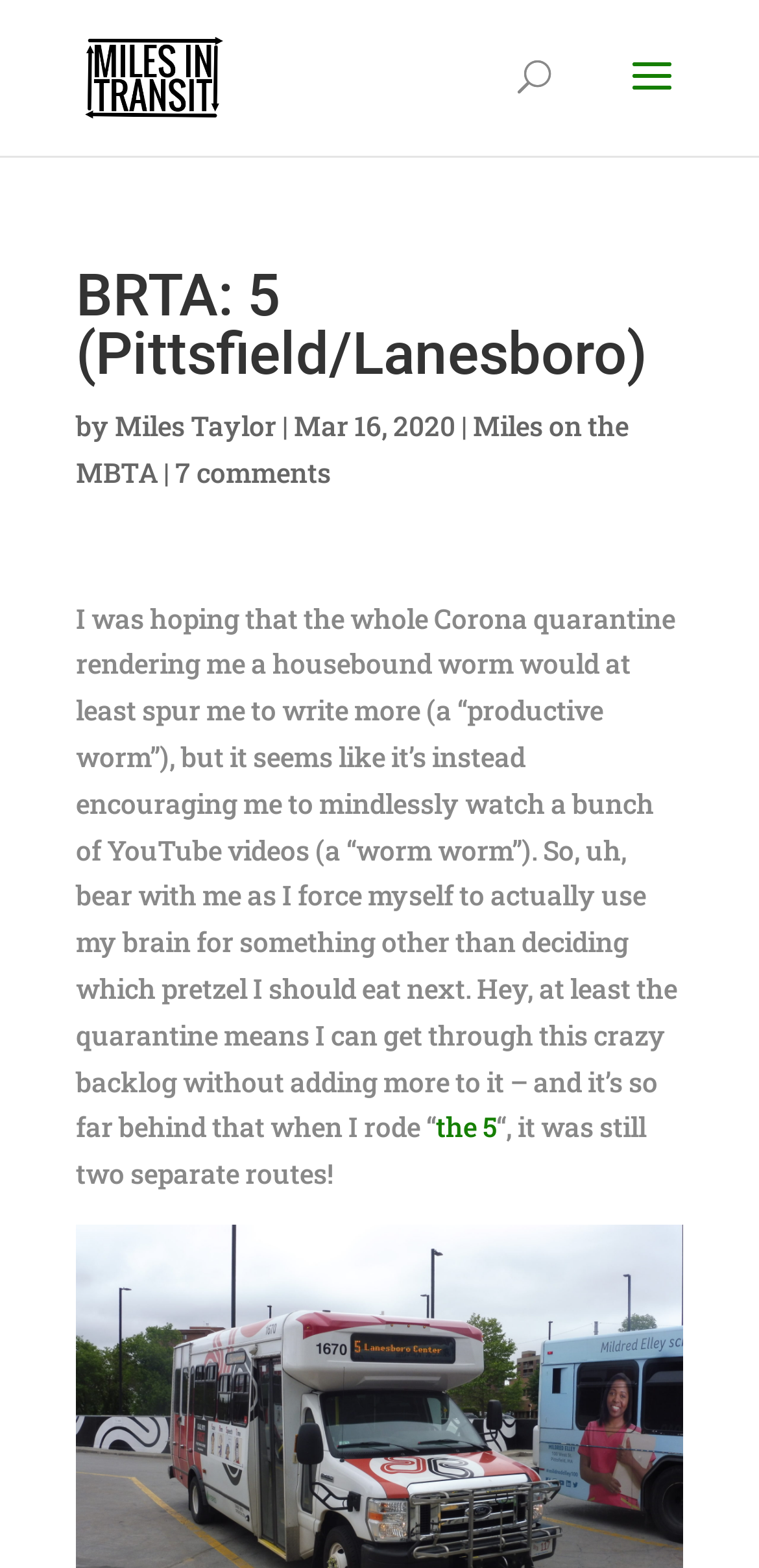Answer the following query concisely with a single word or phrase:
How many comments are there on the article?

7 comments